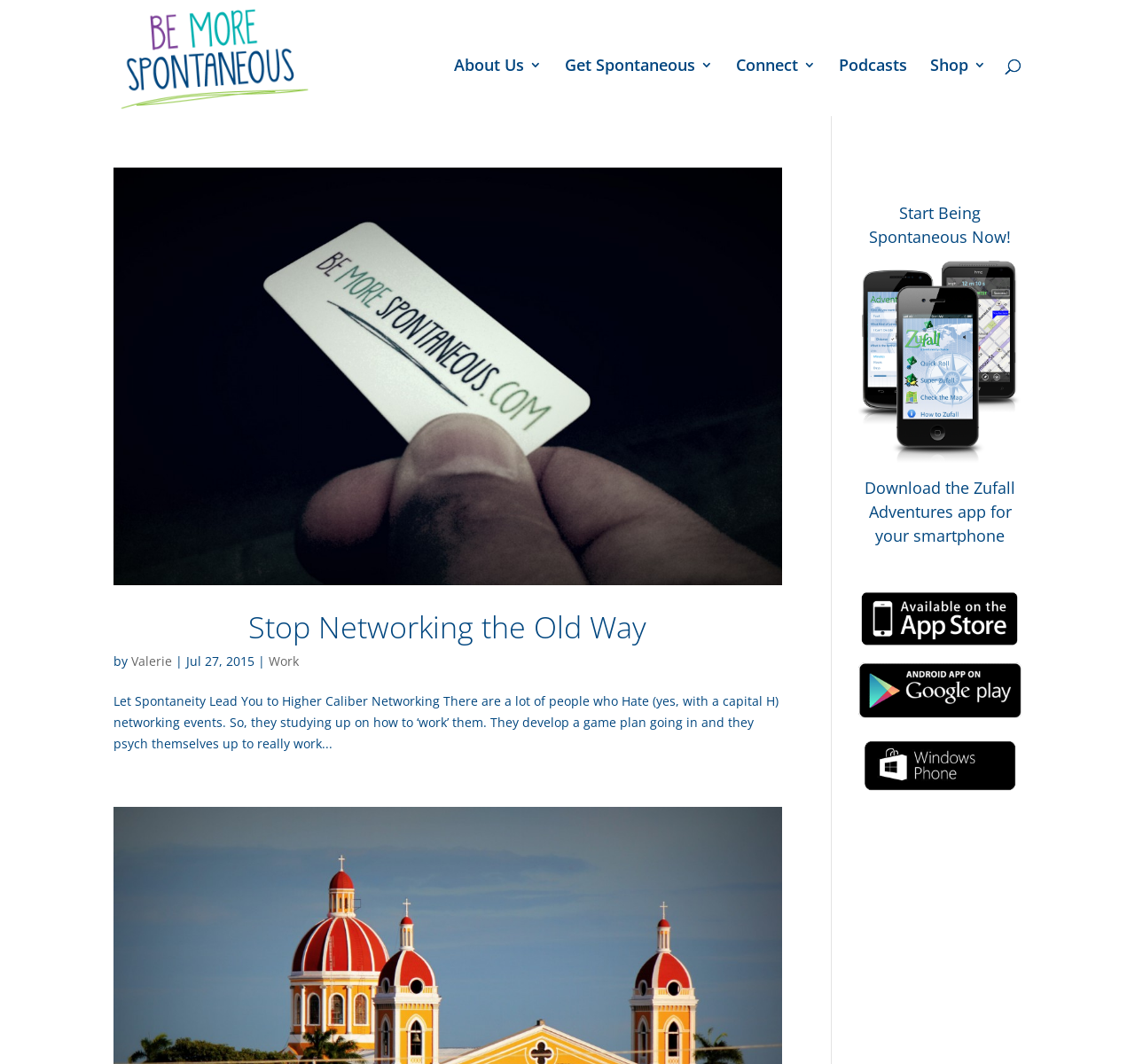Give a detailed explanation of the elements present on the webpage.

The webpage is titled "stay present | Be More Spontaneous" and has a prominent link with the same title at the top left corner, accompanied by an image. Below this, there are five links aligned horizontally, labeled "About Us 3", "Get Spontaneous 3", "Connect 3", "Podcasts", and "Shop 3", taking up a significant portion of the top section.

A search bar is situated at the very top, spanning almost the entire width of the page. Below the links, a large article section occupies most of the page, featuring a heading "Stop Networking the Old Way" with an accompanying image. The article's content discusses the idea of spontaneity in networking events, with a brief introduction and a mention of the author, Valerie.

The article is followed by a section with three headings, "Start Being Spontaneous Now!", "Download the Zufall Adventures app for your smartphone", and another with links to download the app from various stores, including 3phones, istore, GooglePlay, and windows-store. Each of these links is accompanied by an image.